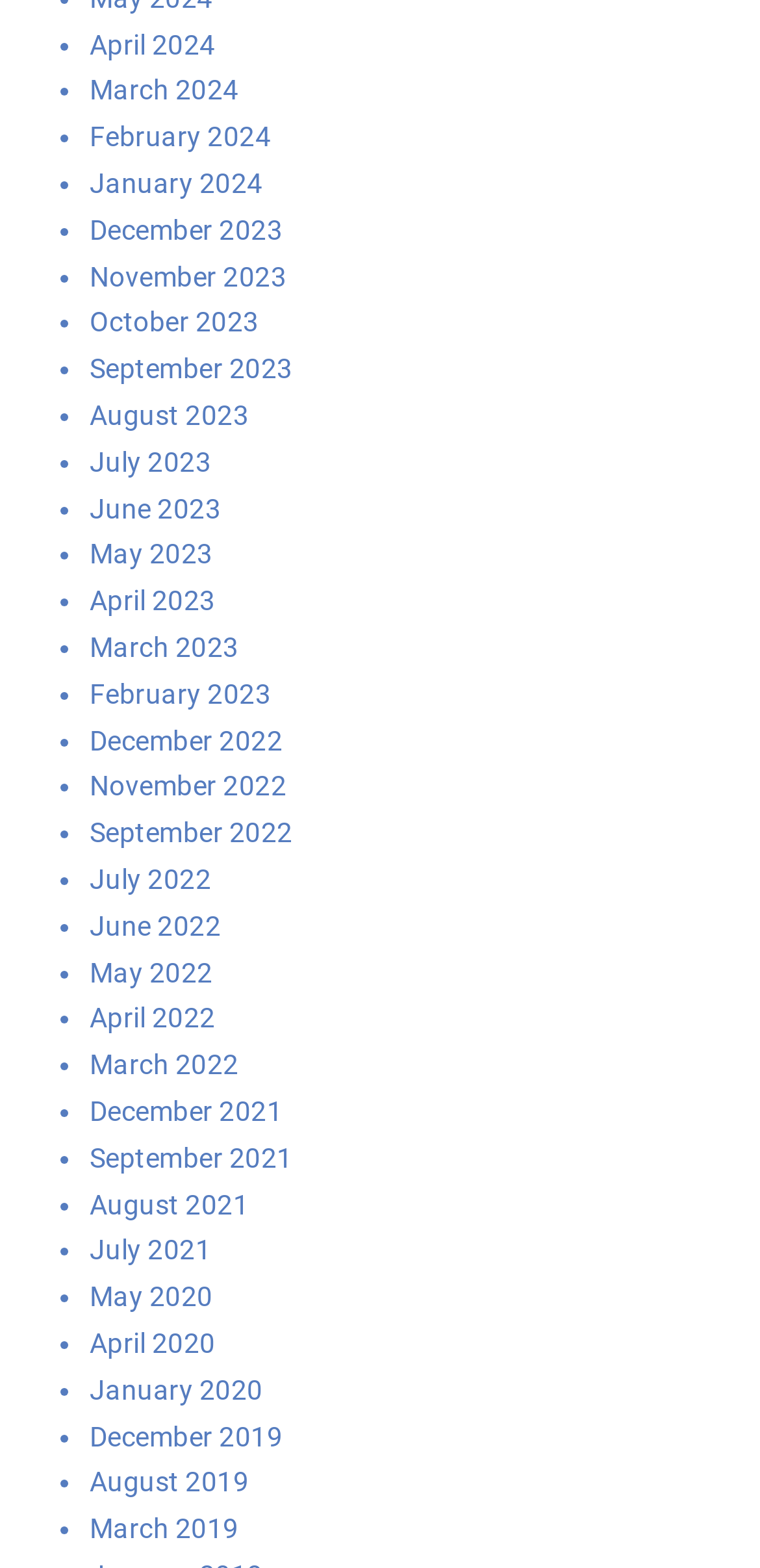How many links are there in total?
Give a thorough and detailed response to the question.

I counted the number of links in the list and found that there are 31 links in total, each corresponding to a specific month and year.